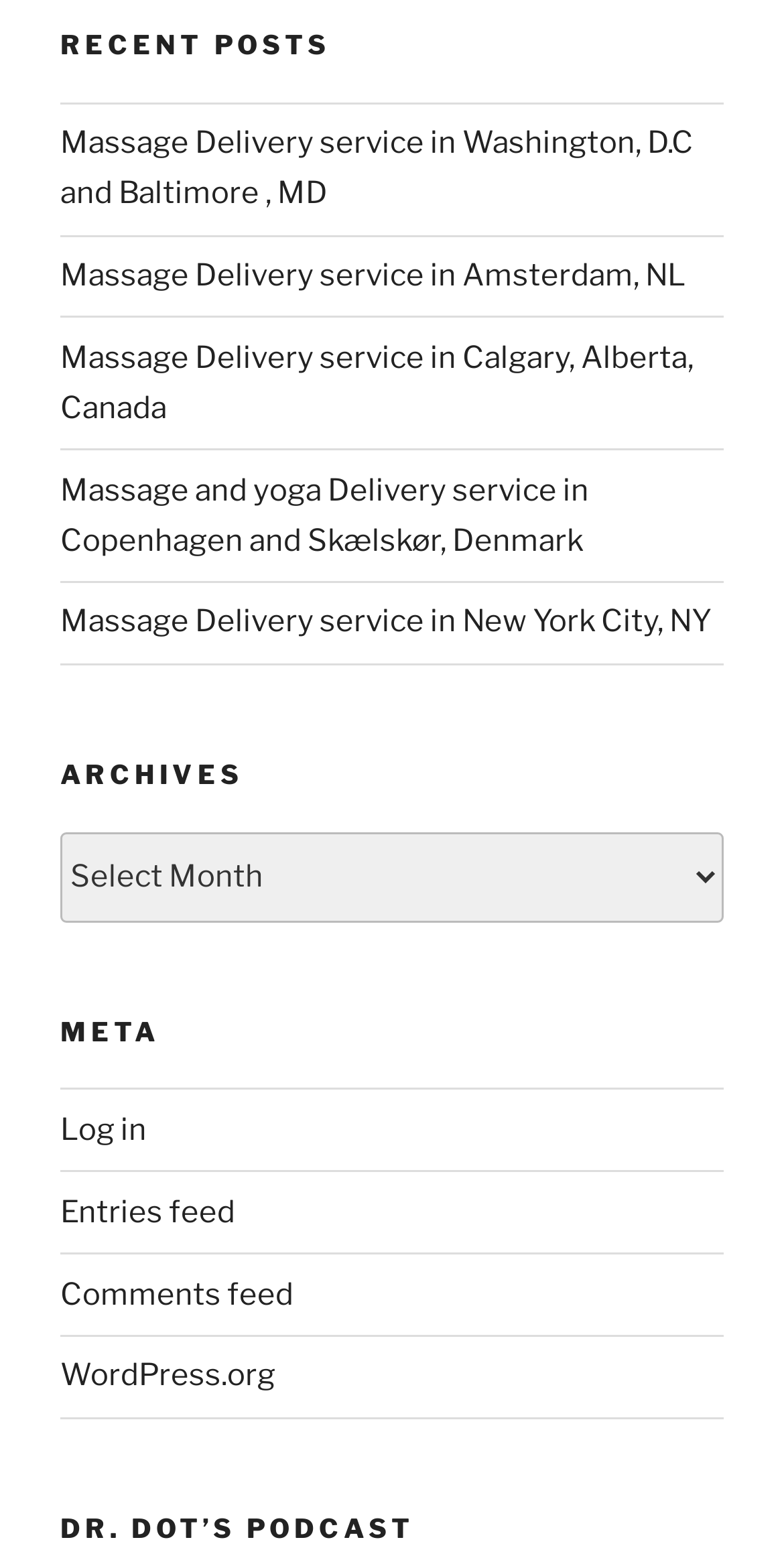Answer the following inquiry with a single word or phrase:
What is the category of posts above 'Massage Delivery service in Washington, D.C and Baltimore, MD'?

Recent Posts